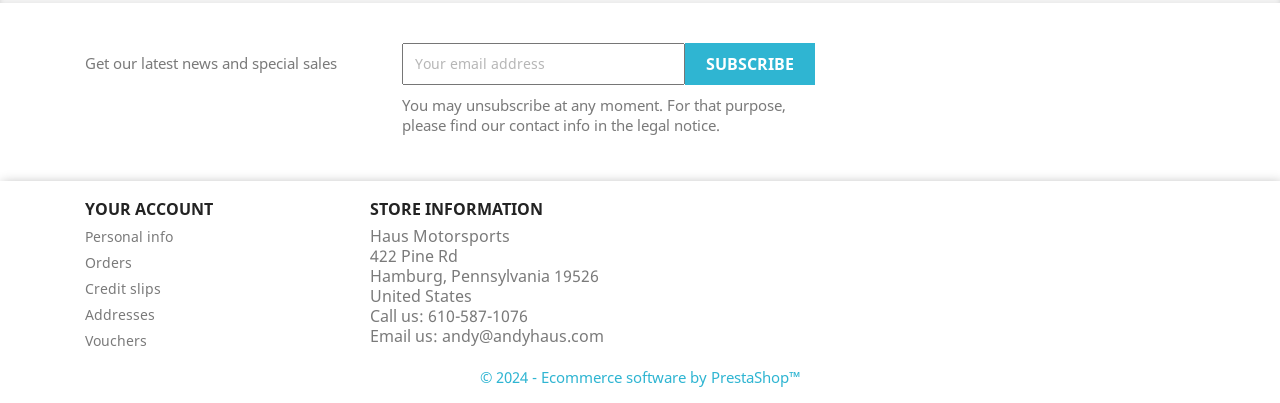Please provide a short answer using a single word or phrase for the question:
What is the phone number to call the store?

610-587-1076